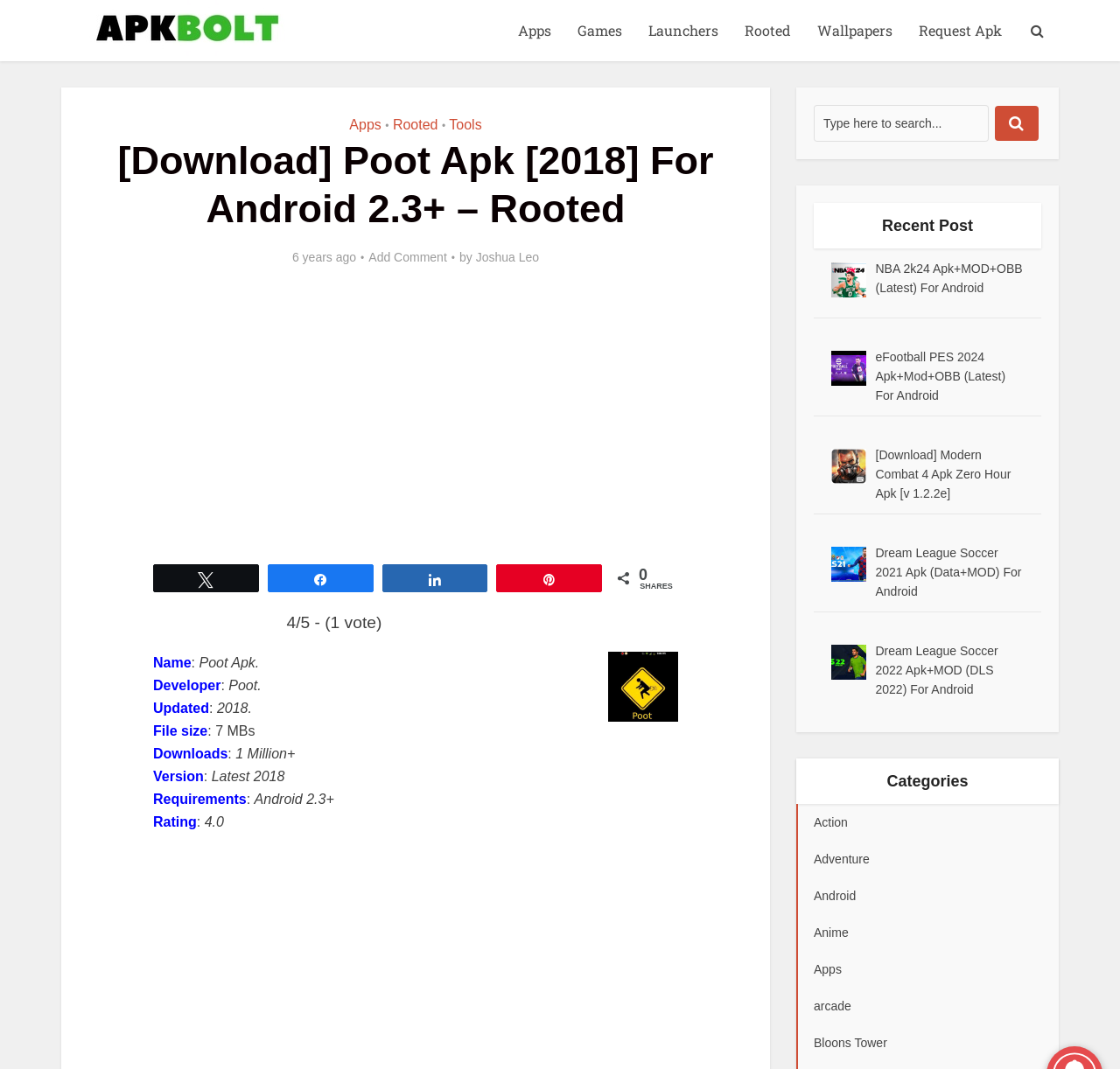What is the file size of the APK?
Kindly answer the question with as much detail as you can.

The webpage provides details about the APK, including its file size, which is mentioned as 7 MBs.